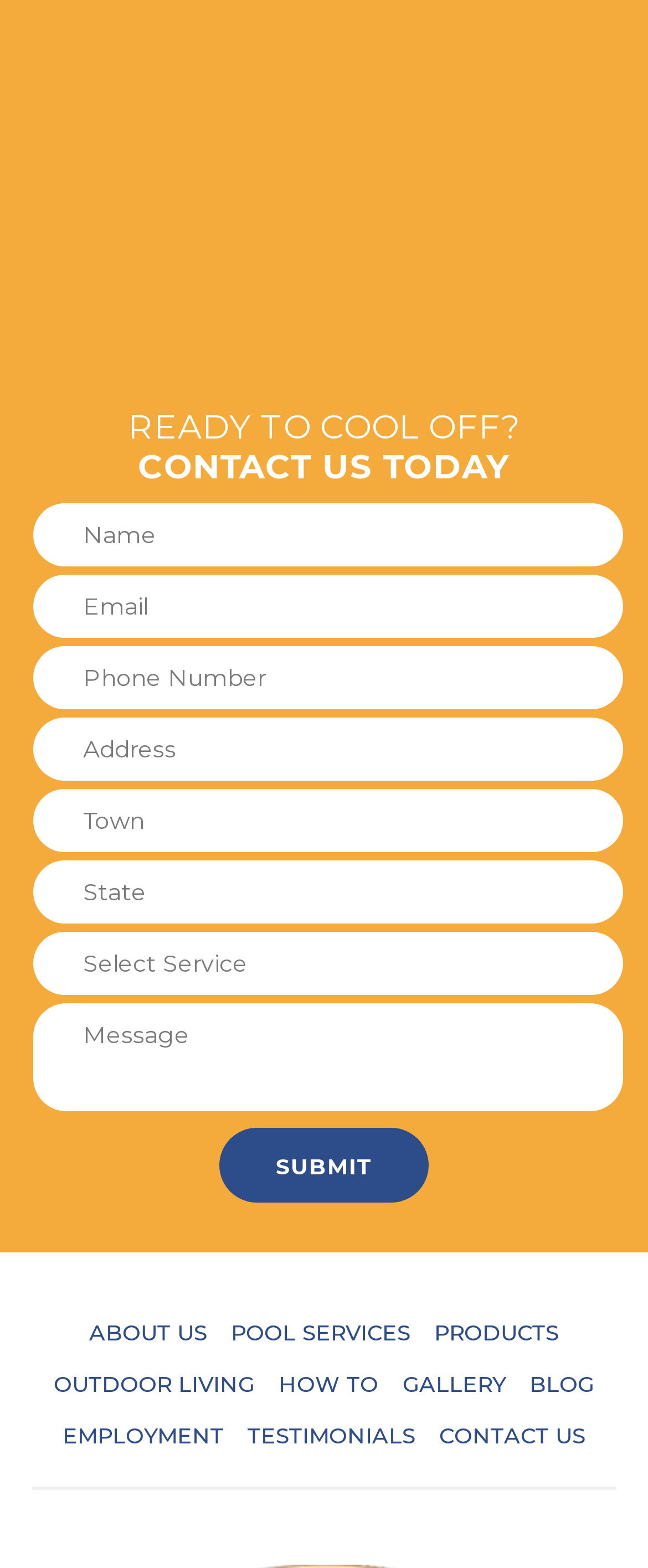Provide a brief response using a word or short phrase to this question:
Is the combobox in the contact form expanded?

No